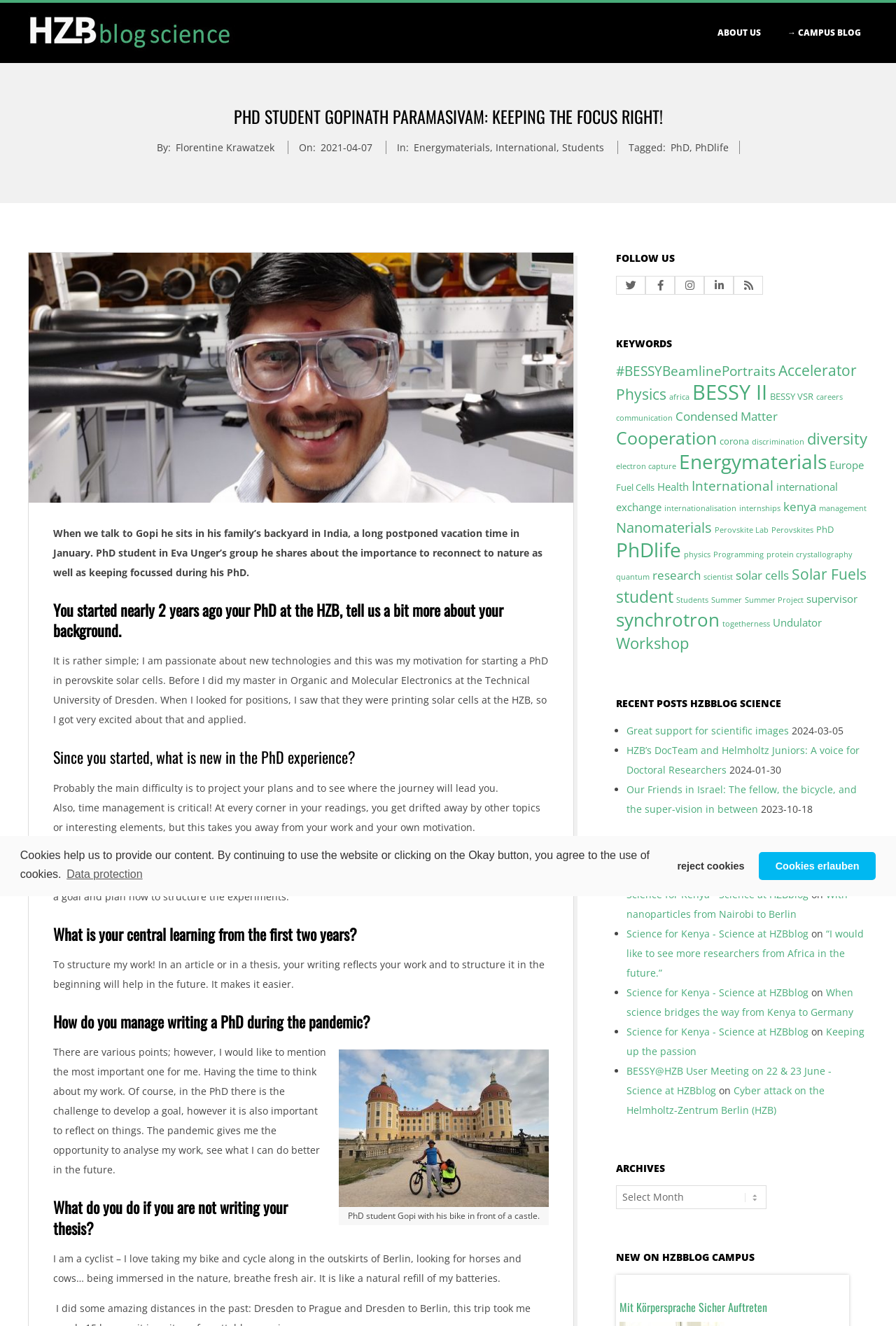Describe in detail what you see on the webpage.

This webpage is about an interview with Gopi, a PhD student from India, who shares his experience and insights about his PhD journey at the Helmholtz-Zentrum Berlin (HZB). The page has a prominent heading "PHD STUDENT GOPINATH PARAMASIVAM: KEEPING THE FOCUS RIGHT!" at the top. Below the heading, there is a brief introduction to the article, followed by a section with the author's name, date, and categories.

The main content of the page is divided into several sections, each with a heading. The first section is an introduction to Gopi, where he talks about his background and motivation for pursuing a PhD in perovskite solar cells. The subsequent sections are a Q&A session, where Gopi shares his experiences, challenges, and learnings from his PhD journey. The topics discussed include his experience at HZB, time management, staying focused, and managing writing a PhD during the pandemic.

On the right side of the page, there are several links to social media platforms and a section titled "KEYWORDS" with various tags related to the content of the page. At the bottom of the page, there is a section with links to other articles and categories.

There are several images on the page, including a picture of Gopi with his bike in front of a castle, and a logo of the Helmholtz-Zentrum Berlin at the top. The page also has a cookie consent dialog at the top, with options to learn more, deny, or allow cookies.